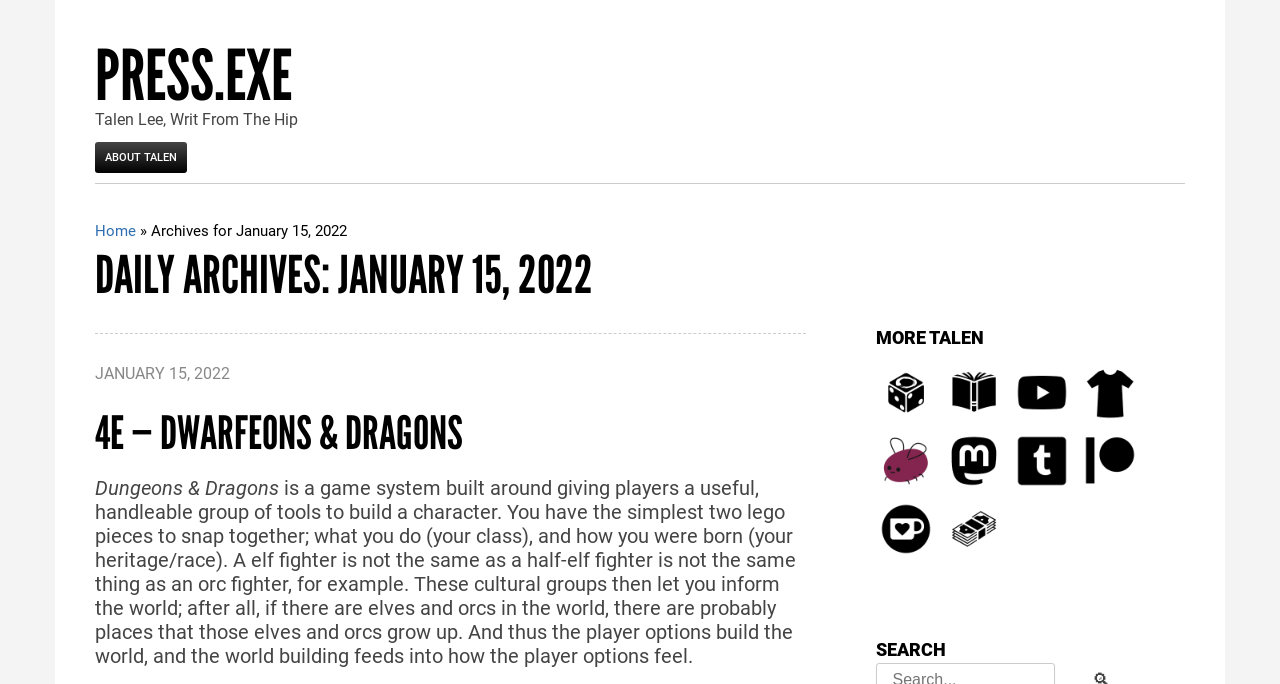Could you provide the bounding box coordinates for the portion of the screen to click to complete this instruction: "Visit the ABOUT TALEN page"?

[0.074, 0.208, 0.146, 0.253]